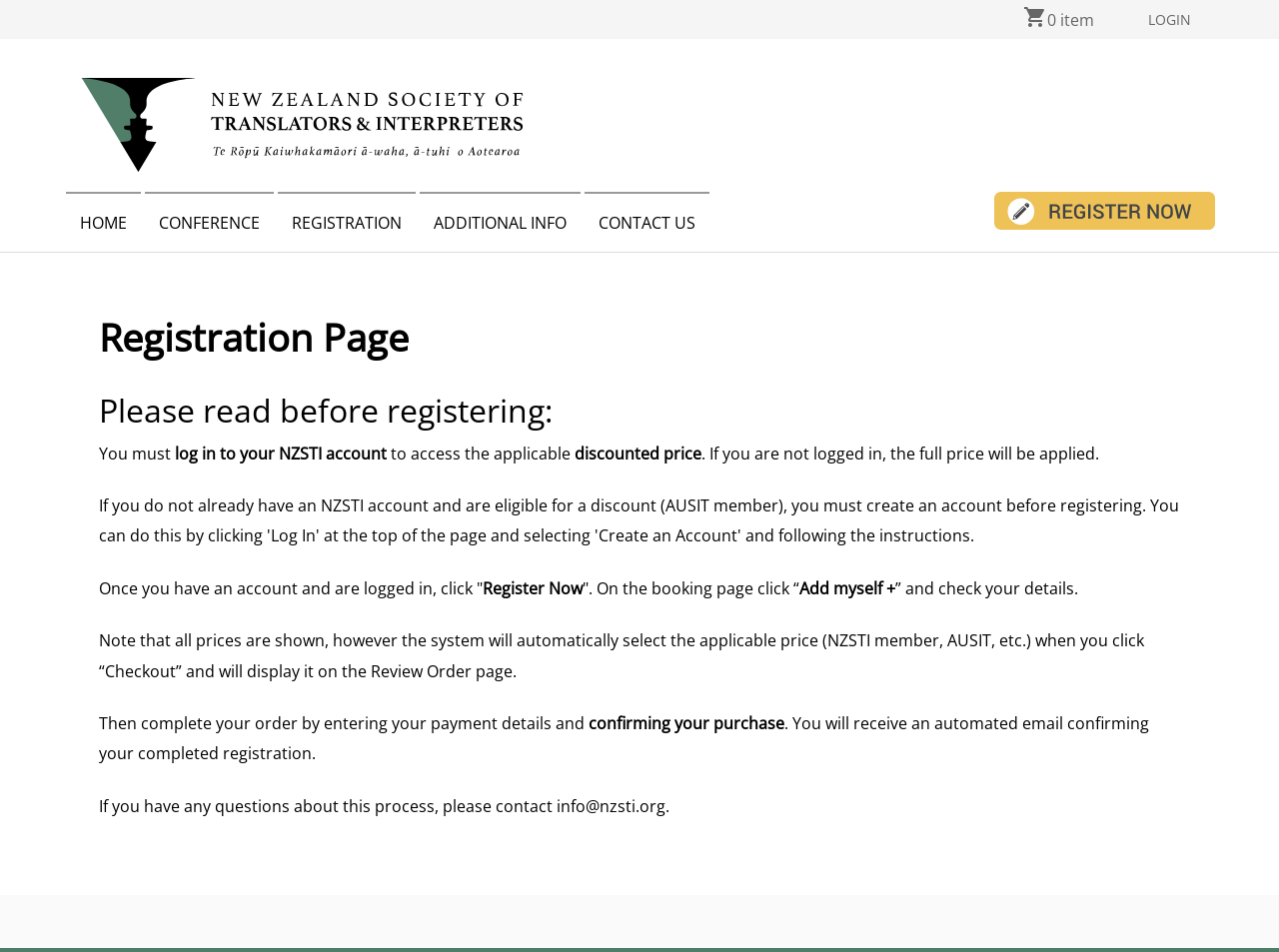Create a detailed narrative describing the layout and content of the webpage.

The webpage is a registration page for the NZSTI Conference, a gathering of language professionals, interpreters, translators, industry stakeholders, and scholars. At the top right corner, there is a "LOGIN" link. Below it, there is a horizontal navigation menu with links to "HOME", "CONFERENCE", "REGISTRATION", "ADDITIONAL INFO", and "CONTACT US". Each of these links has a dropdown menu with more specific options.

On the left side of the page, there is a large section with a heading "Registration Page" and a subheading "Please read before registering:". This section contains a block of text explaining the registration process, including the need to log in to an NZSTI account to access discounted prices. The text also provides step-by-step instructions on how to register, including clicking "Register Now" and entering payment details.

Below this section, there is a login form with fields for email, password, and a "Remember Me" checkbox. There are also links to "Forgot password?" and "Create an Account". At the top left corner, there is a logo image with the text "NZSTI Conference June 2020".